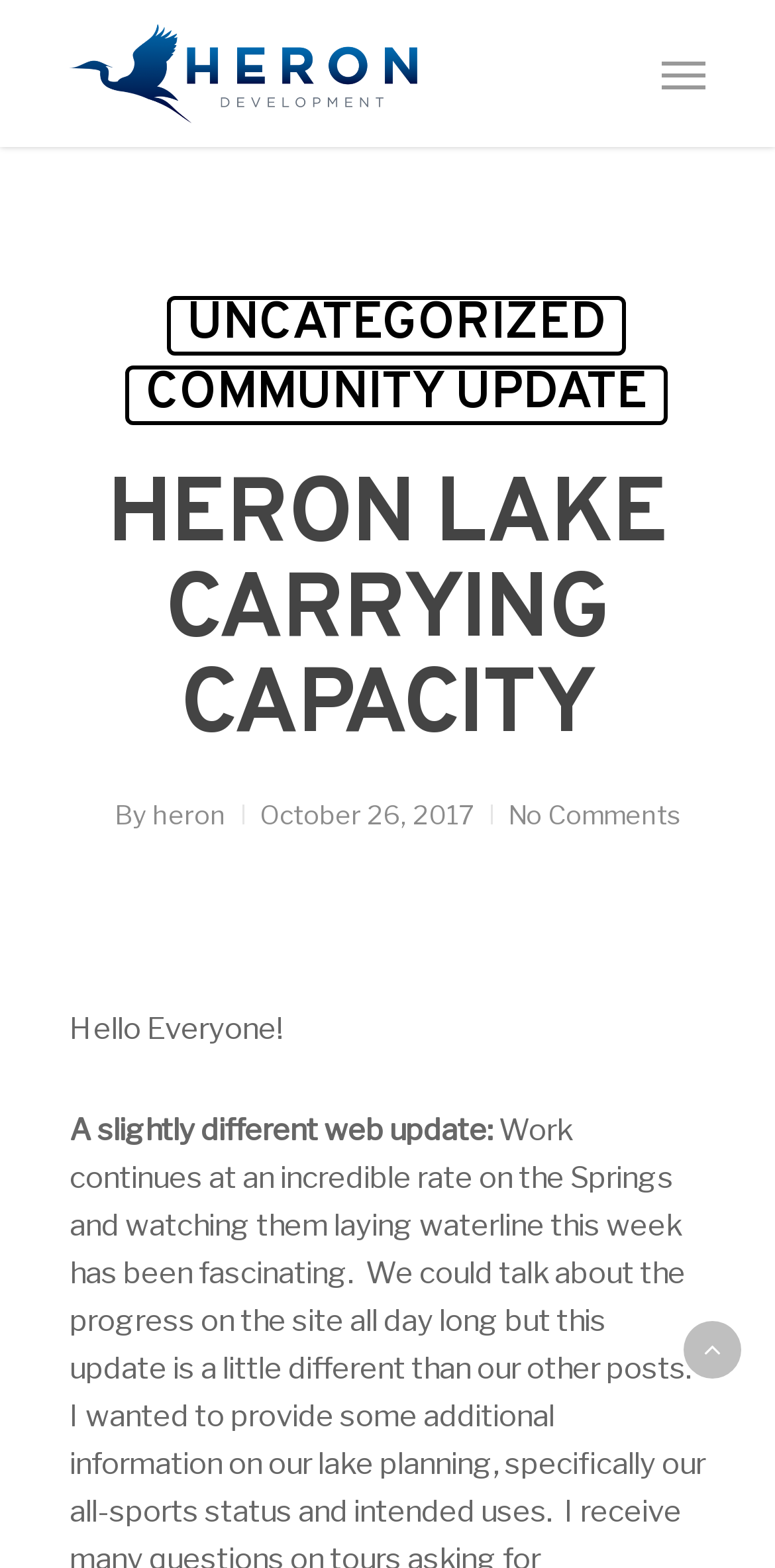How many comments are there on this article?
Can you give a detailed and elaborate answer to the question?

The number of comments can be found at the bottom of the article, where it says 'No Comments'. This indicates that there are no comments on this particular article.